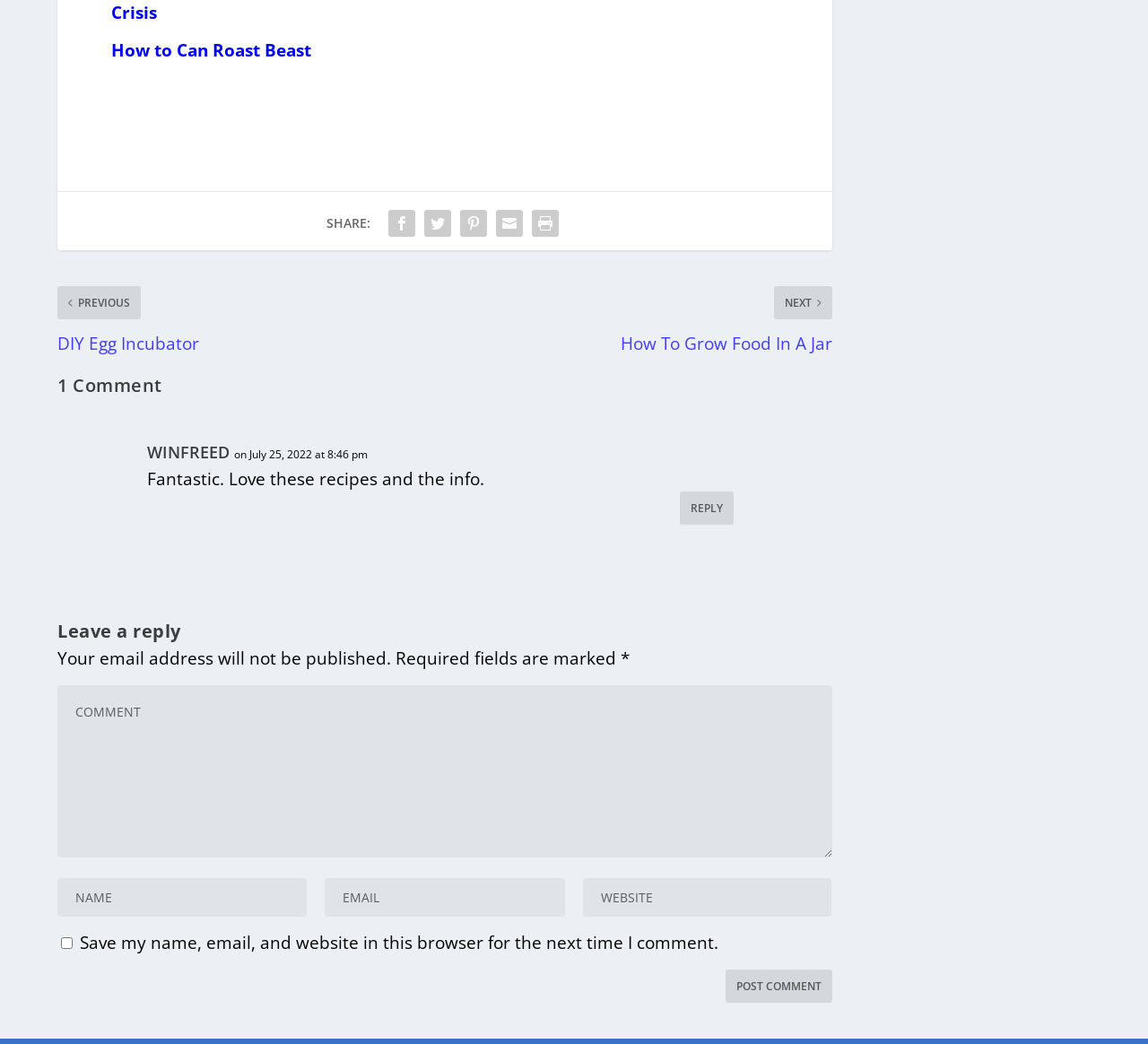Pinpoint the bounding box coordinates of the area that must be clicked to complete this instruction: "Click on the 'How to Can Roast Beast' link".

[0.097, 0.045, 0.271, 0.068]